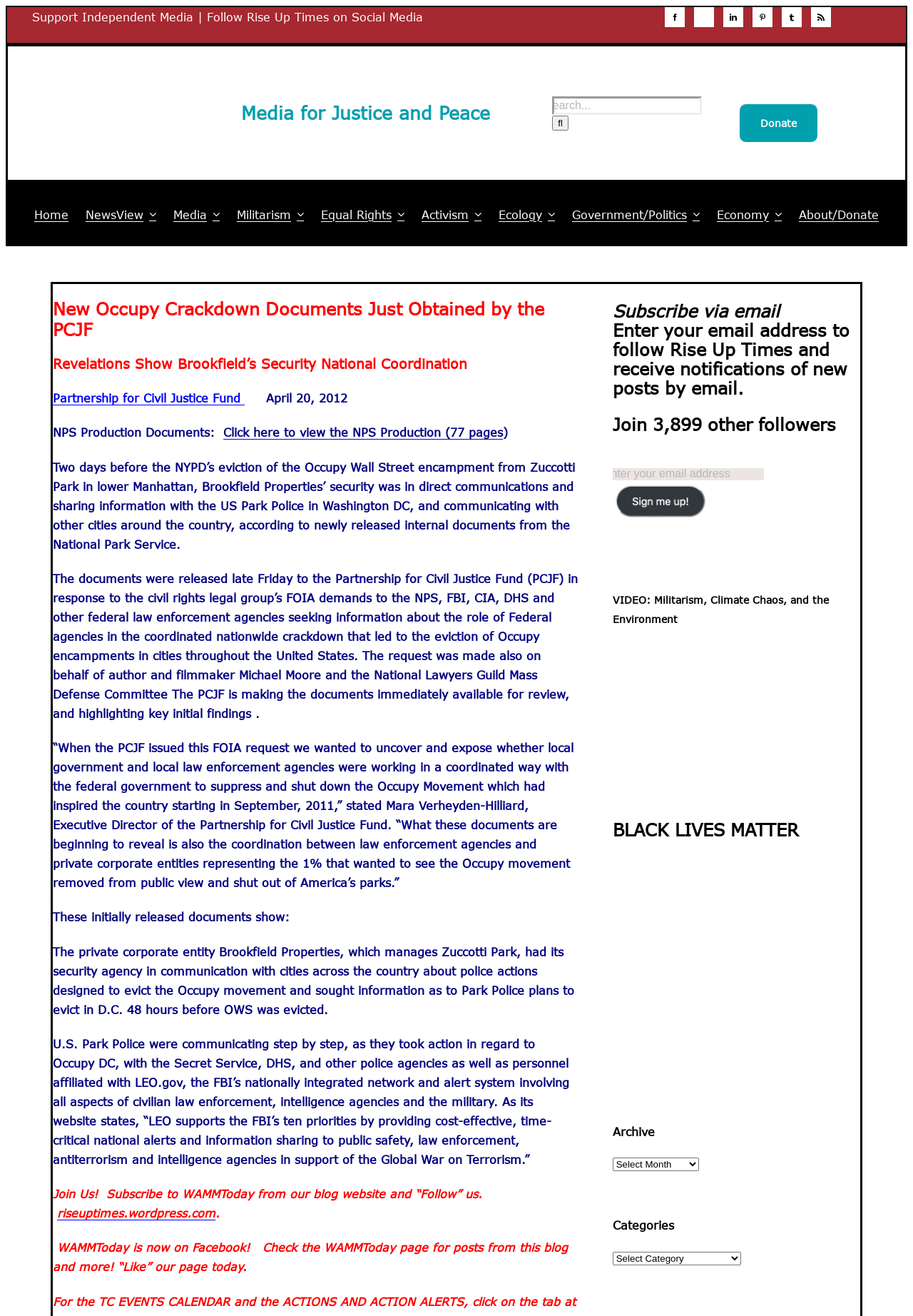Please specify the bounding box coordinates of the area that should be clicked to accomplish the following instruction: "Search for something". The coordinates should consist of four float numbers between 0 and 1, i.e., [left, top, right, bottom].

[0.605, 0.073, 0.769, 0.087]